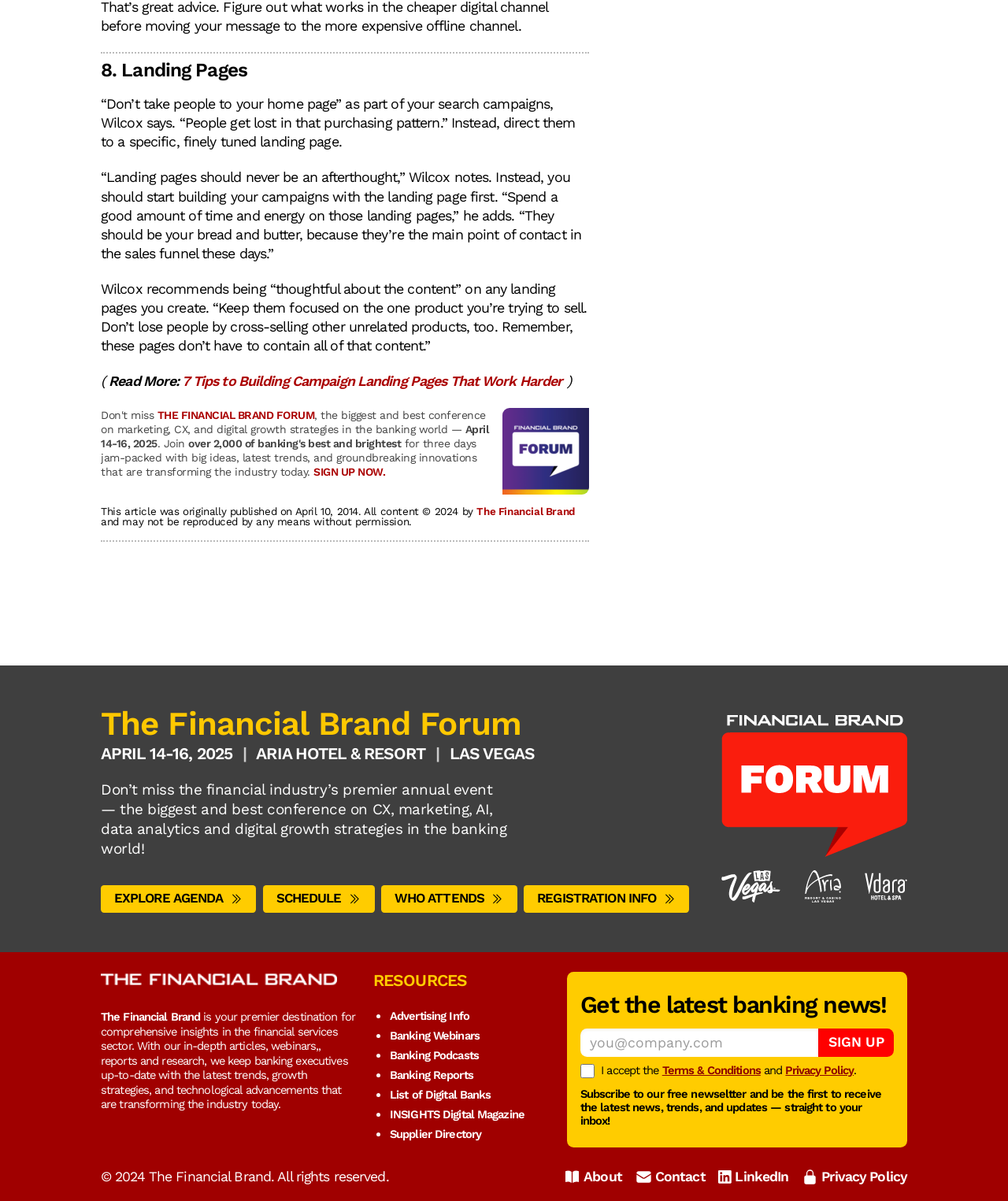Who is the speaker quoted in the article?
Answer the question with detailed information derived from the image.

The speaker quoted in the article is Wilcox, as indicated by the quotes attributed to him in the article, such as '“Don’t take people to your home page” as part of your search campaigns, Wilcox says.'